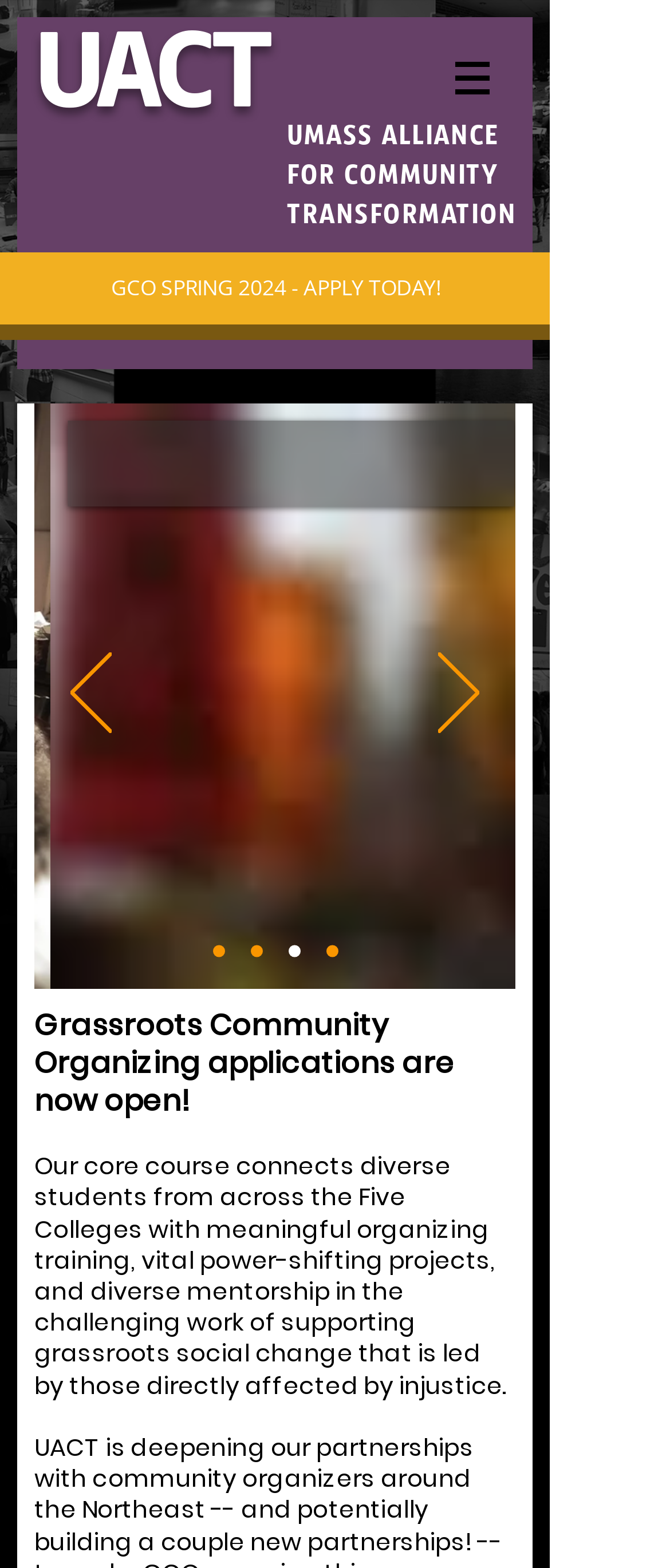Describe the entire webpage, focusing on both content and design.

The webpage is titled "HOME | uact-umass" and features a prominent heading "UACT" at the top left corner. Below the heading, there is a navigation menu labeled "Site" at the top right corner, which contains a button with a dropdown menu and an image. 

Below the navigation menu, there is a slideshow region that occupies most of the page, spanning from the left edge to the right edge. The slideshow has two buttons, "Previous" and "Next", located at the top left and top right corners of the slideshow, respectively. Each button has an accompanying image. 

Inside the slideshow, there is a navigation menu labeled "Slides" with four links: "Copy of Slide 1", "Copy of Slide 1", "Slide 1", and "Copy of Copy of Slide 1". These links are arranged horizontally, with the first link at the left edge and the last link at the right edge of the slideshow.

Below the slideshow, there are three blocks of static text. The first block announces that "Grassroots Community Organizing applications are now open!" and is located at the top left corner. The second block describes the core course of the organization, connecting students with meaningful organizing training and projects, and is located below the first block. The third block continues the description, mentioning mentorship and supporting grassroots social change, and is located at the bottom left corner of the page.